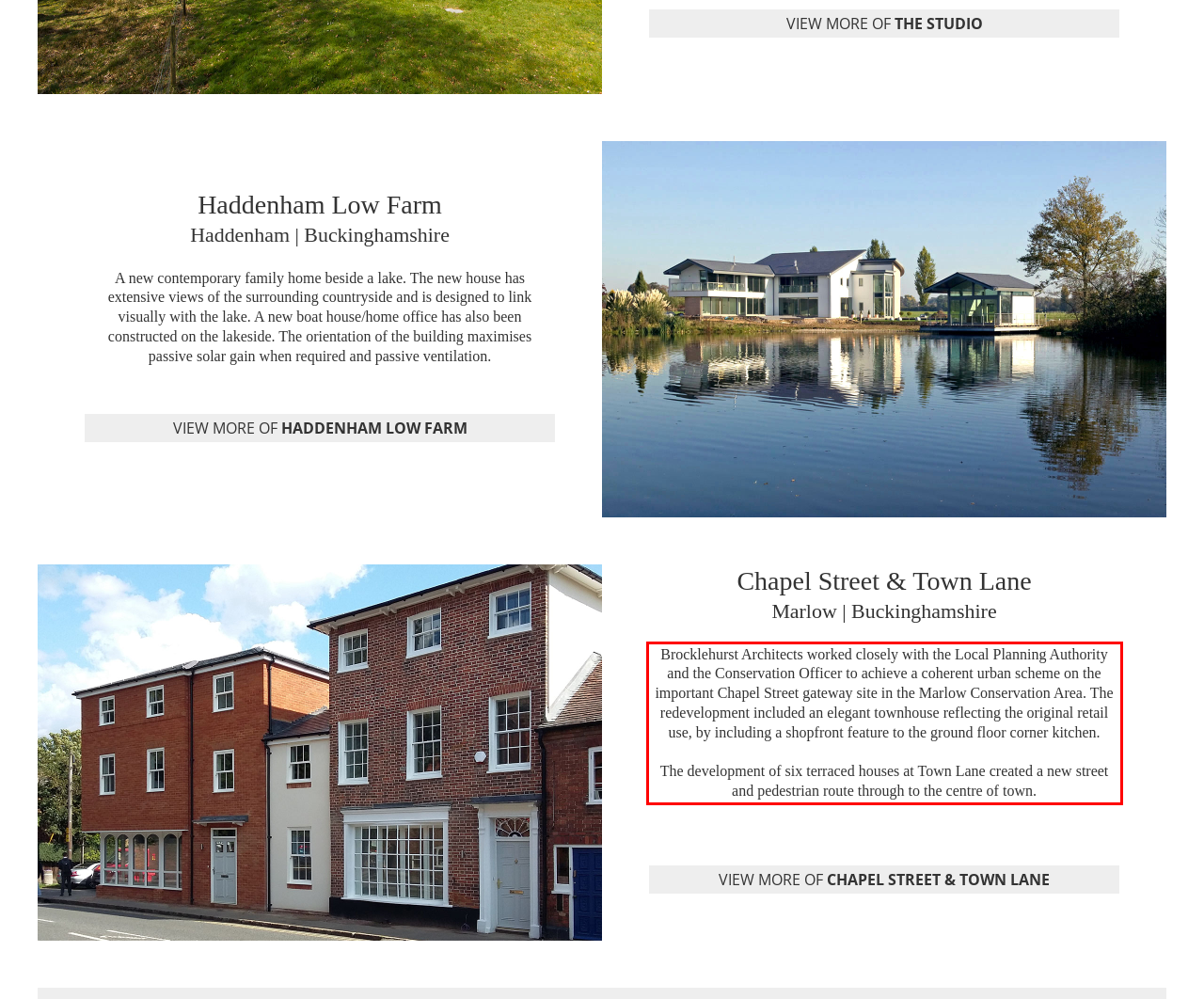You are provided with a screenshot of a webpage featuring a red rectangle bounding box. Extract the text content within this red bounding box using OCR.

Brocklehurst Architects worked closely with the Local Planning Authority and the Conservation Officer to achieve a coherent urban scheme on the important Chapel Street gateway site in the Marlow Conservation Area. The redevelopment included an elegant townhouse reflecting the original retail use, by including a shopfront feature to the ground floor corner kitchen. The development of six terraced houses at Town Lane created a new street and pedestrian route through to the centre of town.